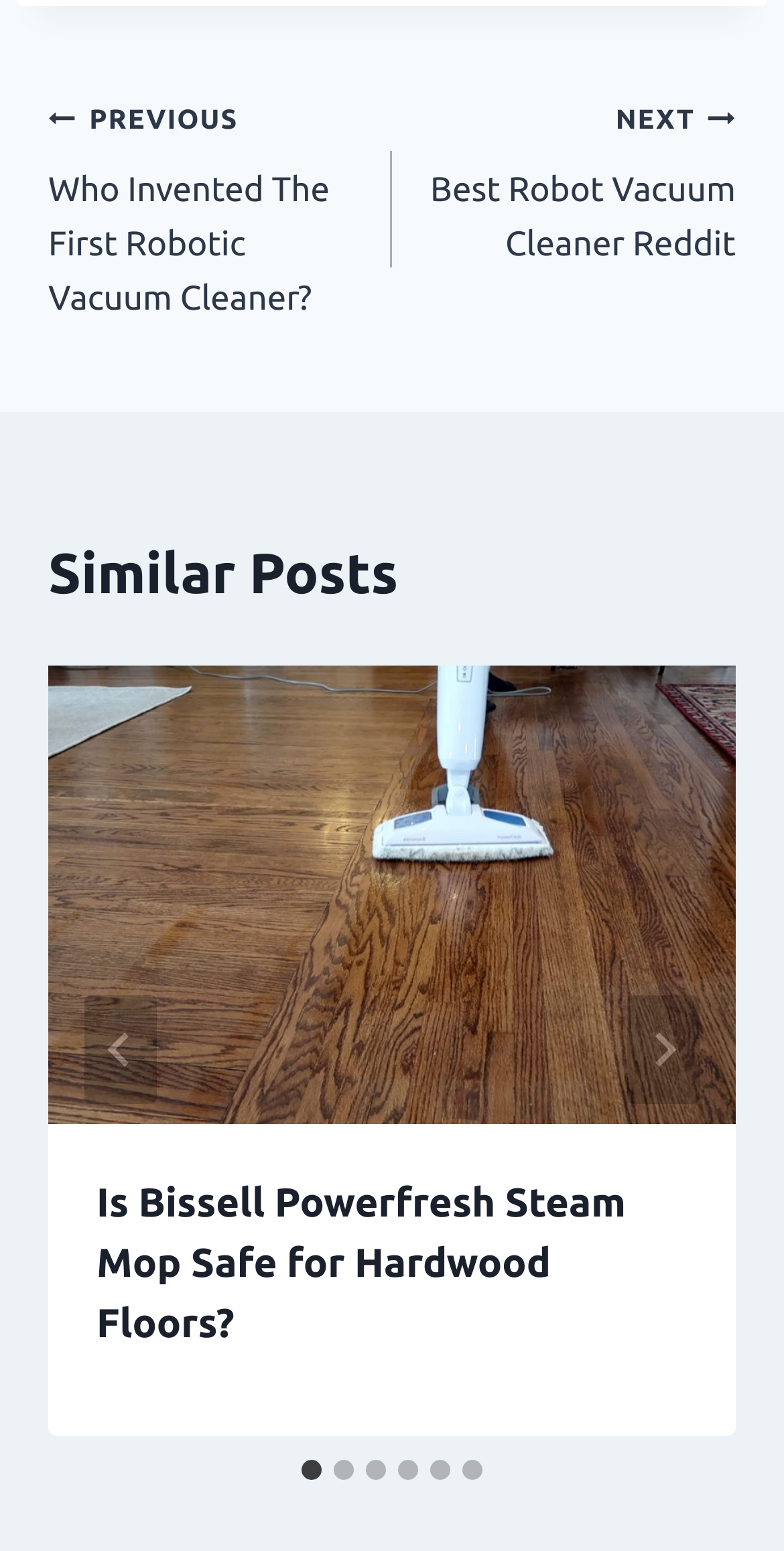Based on the provided description, "aria-label="Next"", find the bounding box of the corresponding UI element in the screenshot.

[0.8, 0.642, 0.892, 0.712]